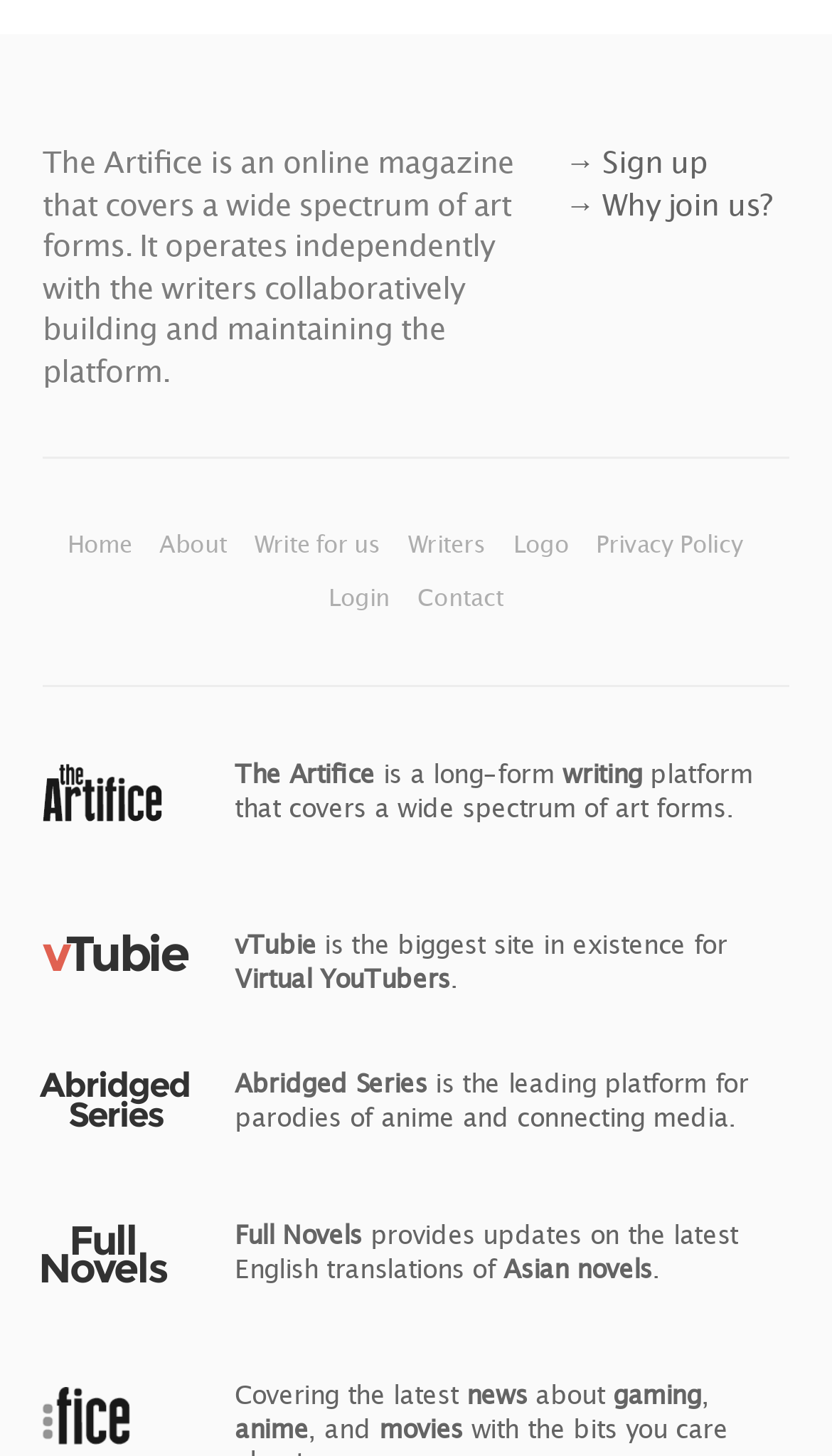Analyze the image and answer the question with as much detail as possible: 
How many images are there on the webpage?

There are two images on the webpage: one is the logo of 'The Artifice' at the top, and the other is an image labeled 'Fice' at the bottom. Counting these images, there are 2 images in total.